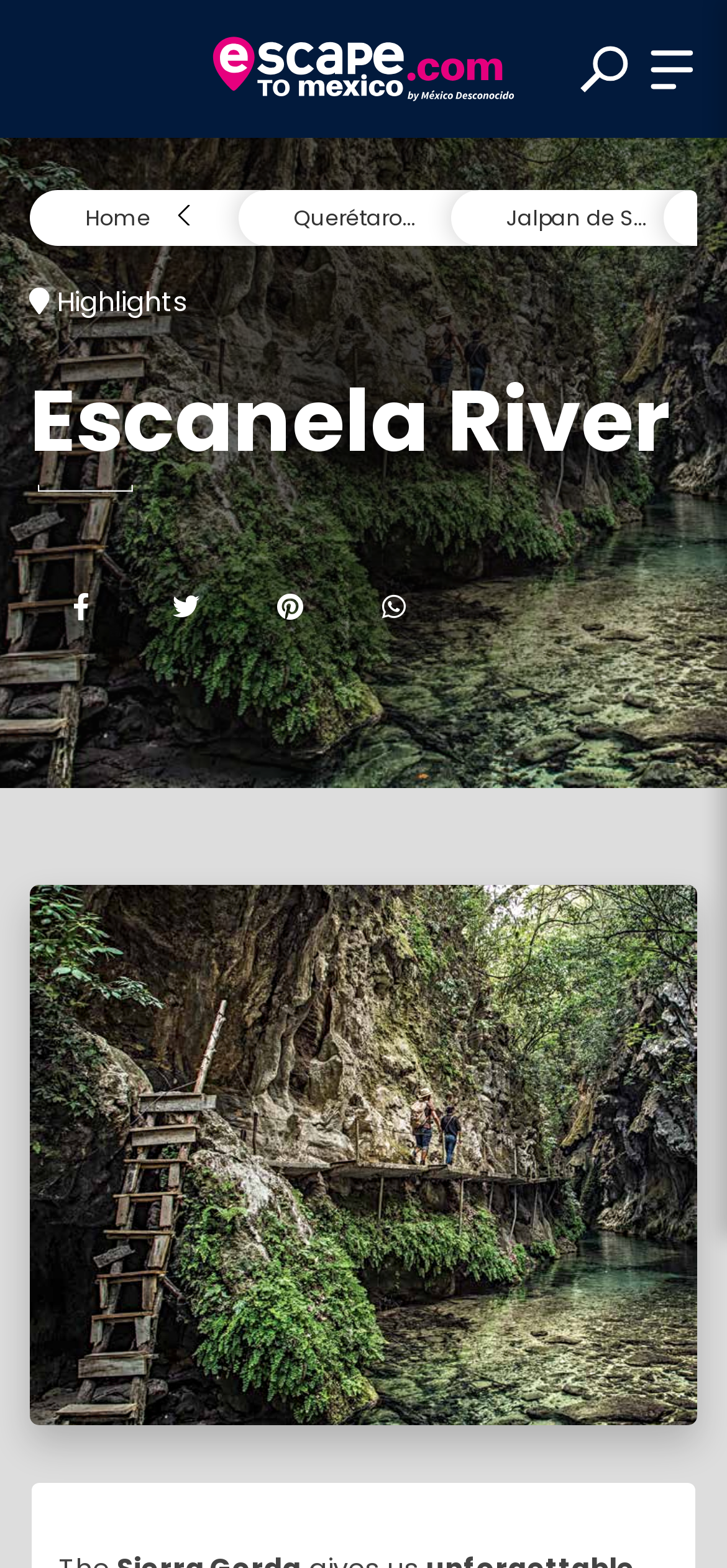Please reply to the following question using a single word or phrase: 
How many buttons are there in the login section?

2